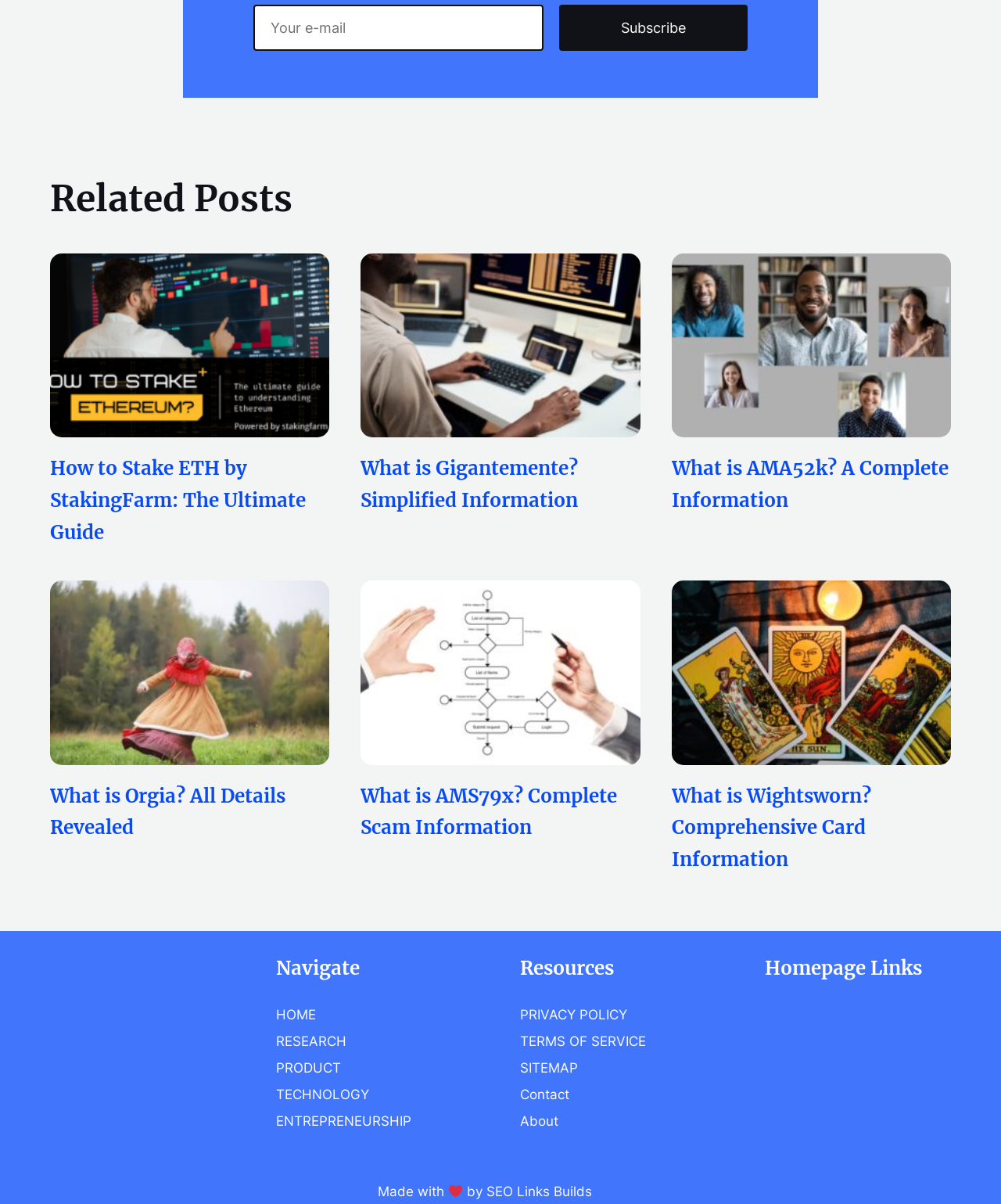What is the meaning of the heart symbol at the bottom?
Please look at the screenshot and answer in one word or a short phrase.

Made with love